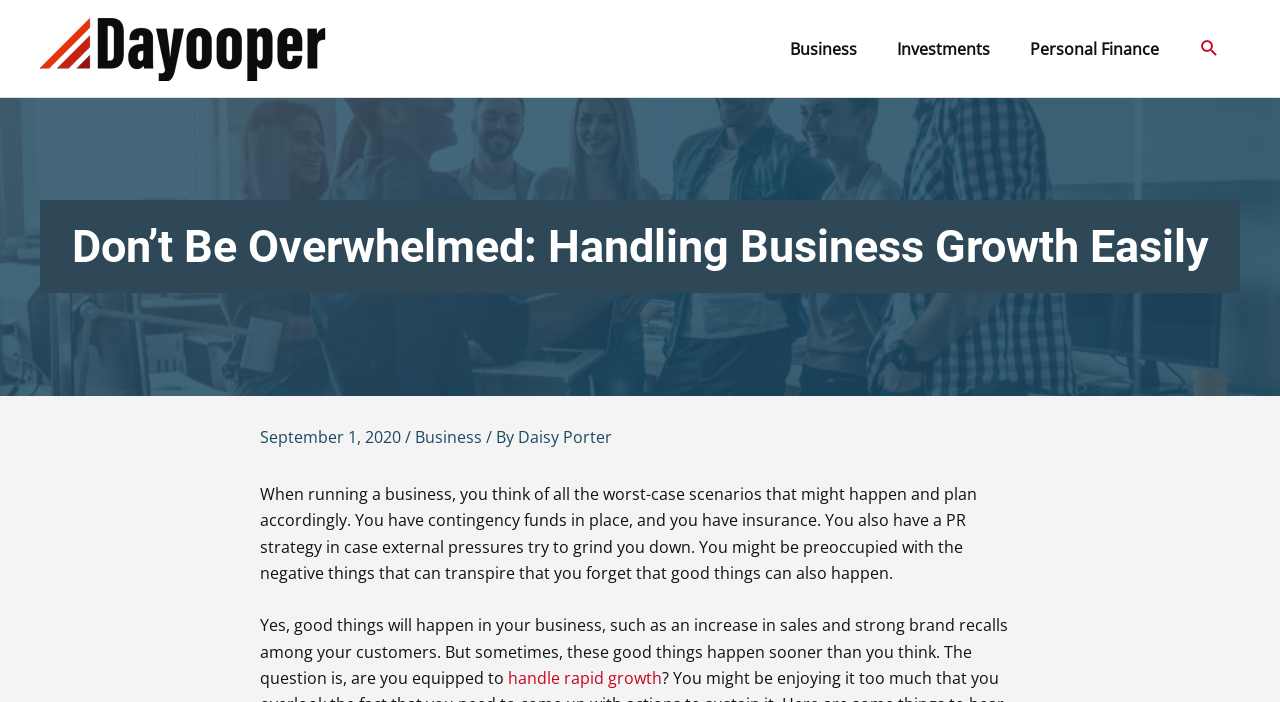Summarize the webpage with a detailed and informative caption.

The webpage appears to be an article or blog post discussing business growth and how to handle it. At the top left corner, there is a logo link, accompanied by an image of the same logo. 

To the right of the logo, there is a navigation menu with links to different sections of the website, including "Business", "Investments", and "Personal Finance". A search icon link is located at the far right of the navigation menu.

Below the navigation menu, there is a large image depicting people at an office, which takes up most of the width of the page.

The main content of the article begins with a heading that reads "Don’t Be Overwhelmed: Handling Business Growth Easily". Below the heading, there is a subheading with the date "September 1, 2020", followed by a link to the "Business" category and the author's name, "Daisy Porter".

The article itself is divided into paragraphs, with the first paragraph discussing the importance of planning for worst-case scenarios in business. The second paragraph highlights the possibility of good things happening in business, such as an increase in sales, and asks the question of whether the business is equipped to handle rapid growth. There is a link to "handle rapid growth" at the end of the second paragraph.